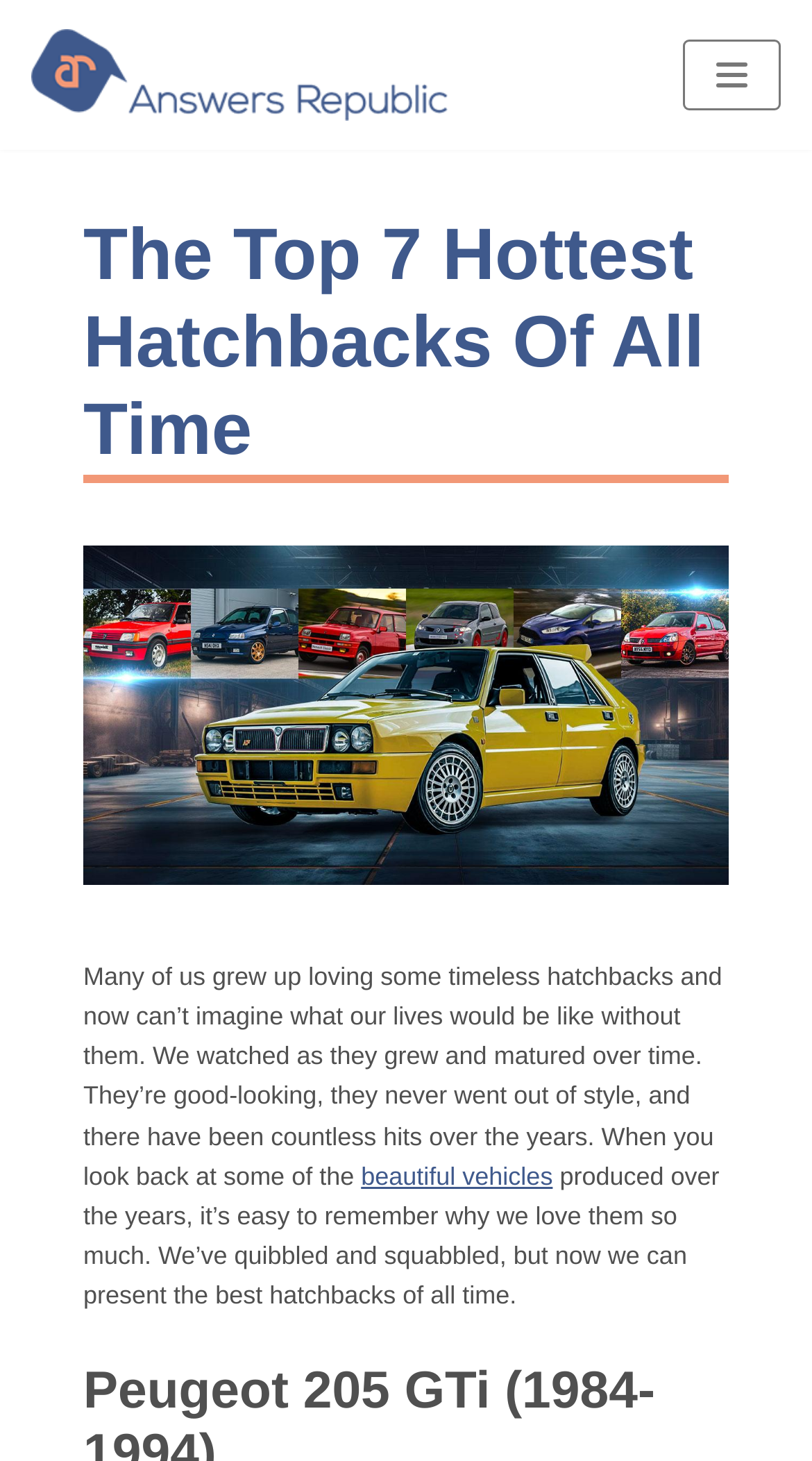Refer to the image and provide an in-depth answer to the question: 
What is the purpose of the 'Skip to content' link?

The 'Skip to content' link is located at the top left corner of the webpage, and its purpose is to allow users to skip the navigation menu and go directly to the main content of the webpage.